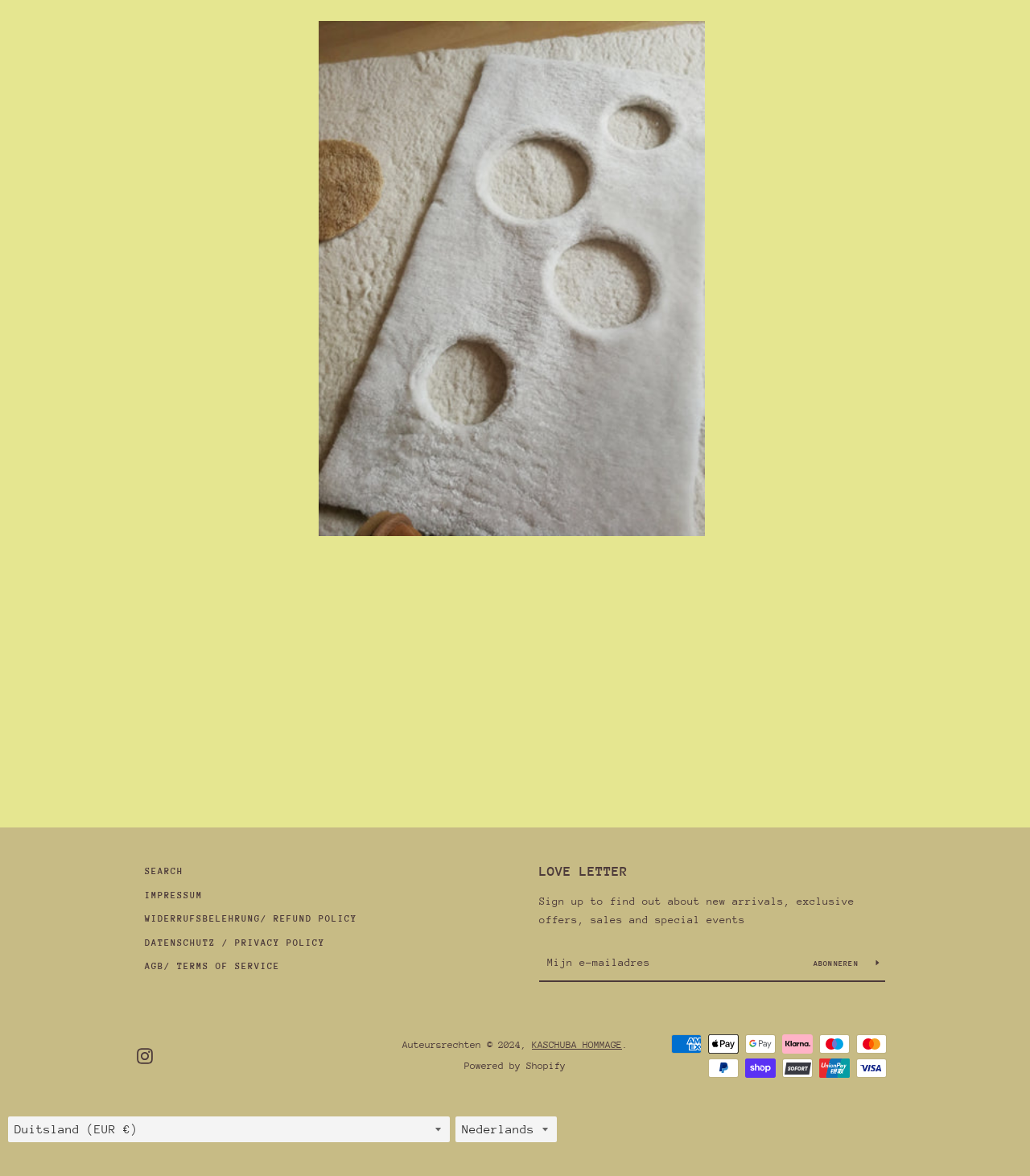Determine the bounding box coordinates for the UI element matching this description: "Pinterest".

None